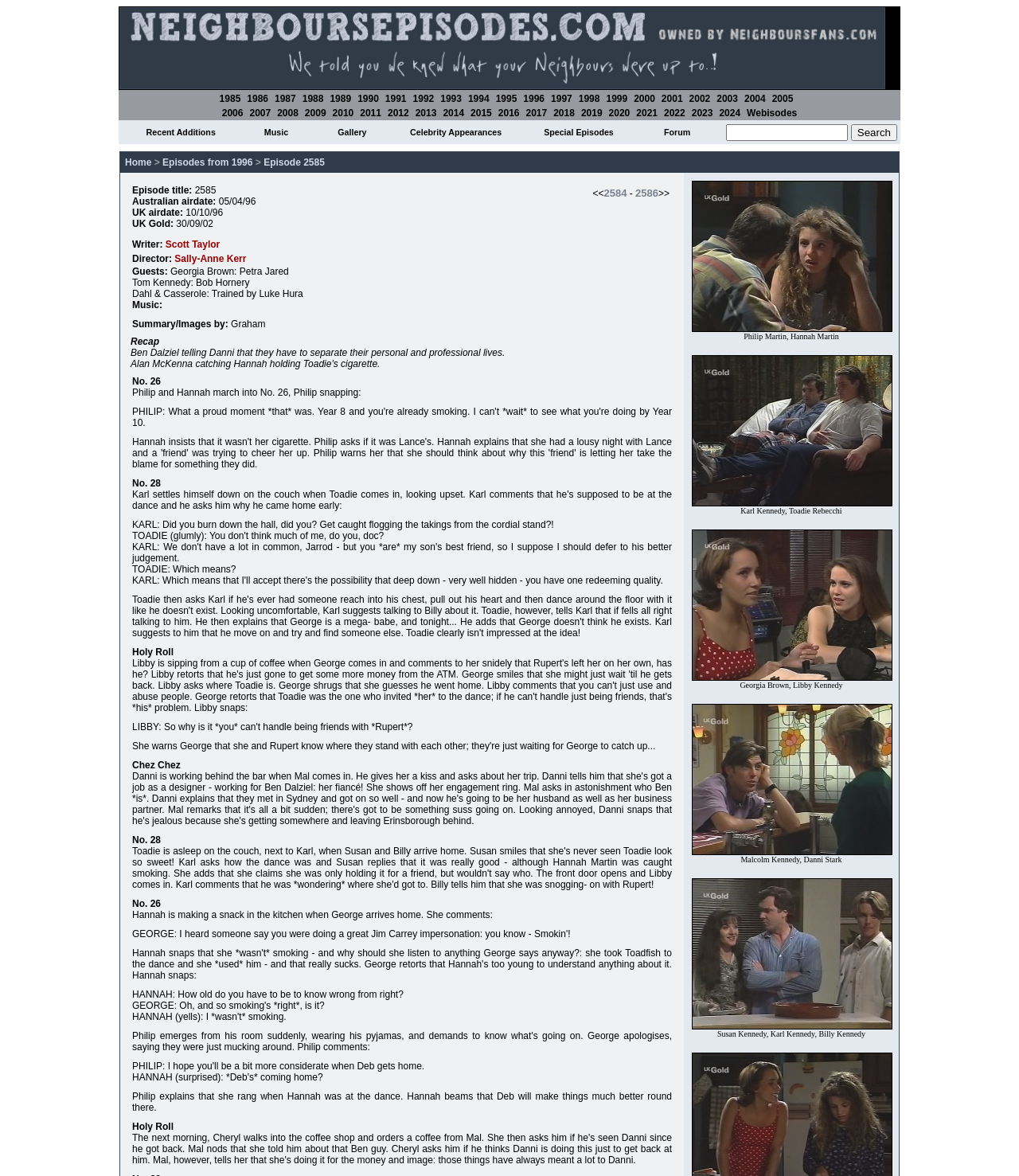Determine the bounding box coordinates of the element's region needed to click to follow the instruction: "Visit the forum". Provide these coordinates as four float numbers between 0 and 1, formatted as [left, top, right, bottom].

[0.652, 0.109, 0.678, 0.117]